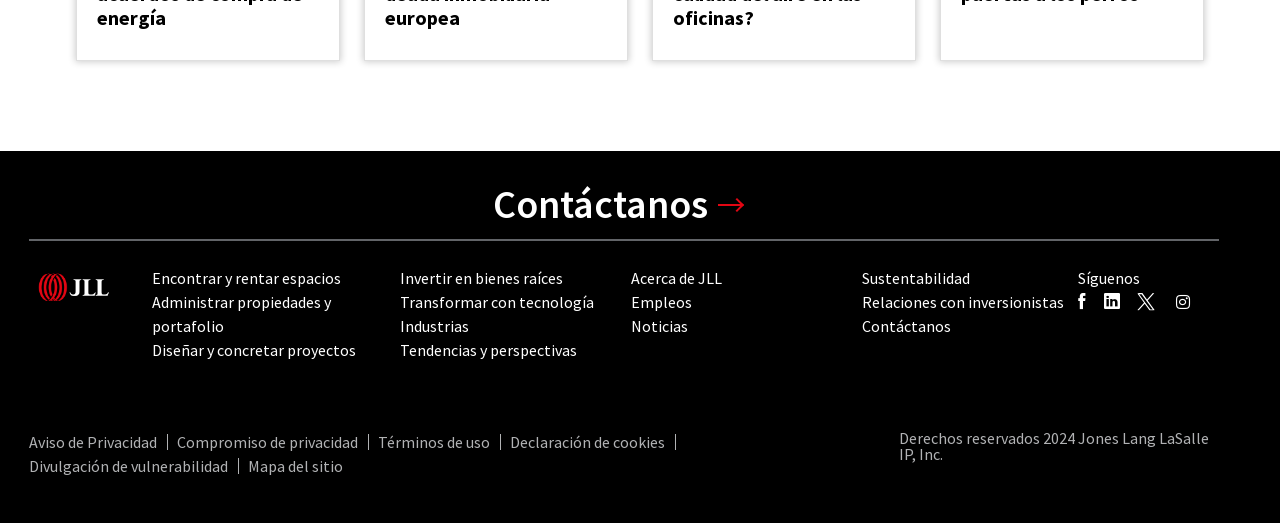Determine the coordinates of the bounding box that should be clicked to complete the instruction: "View JLL news". The coordinates should be represented by four float numbers between 0 and 1: [left, top, right, bottom].

[0.493, 0.604, 0.538, 0.642]